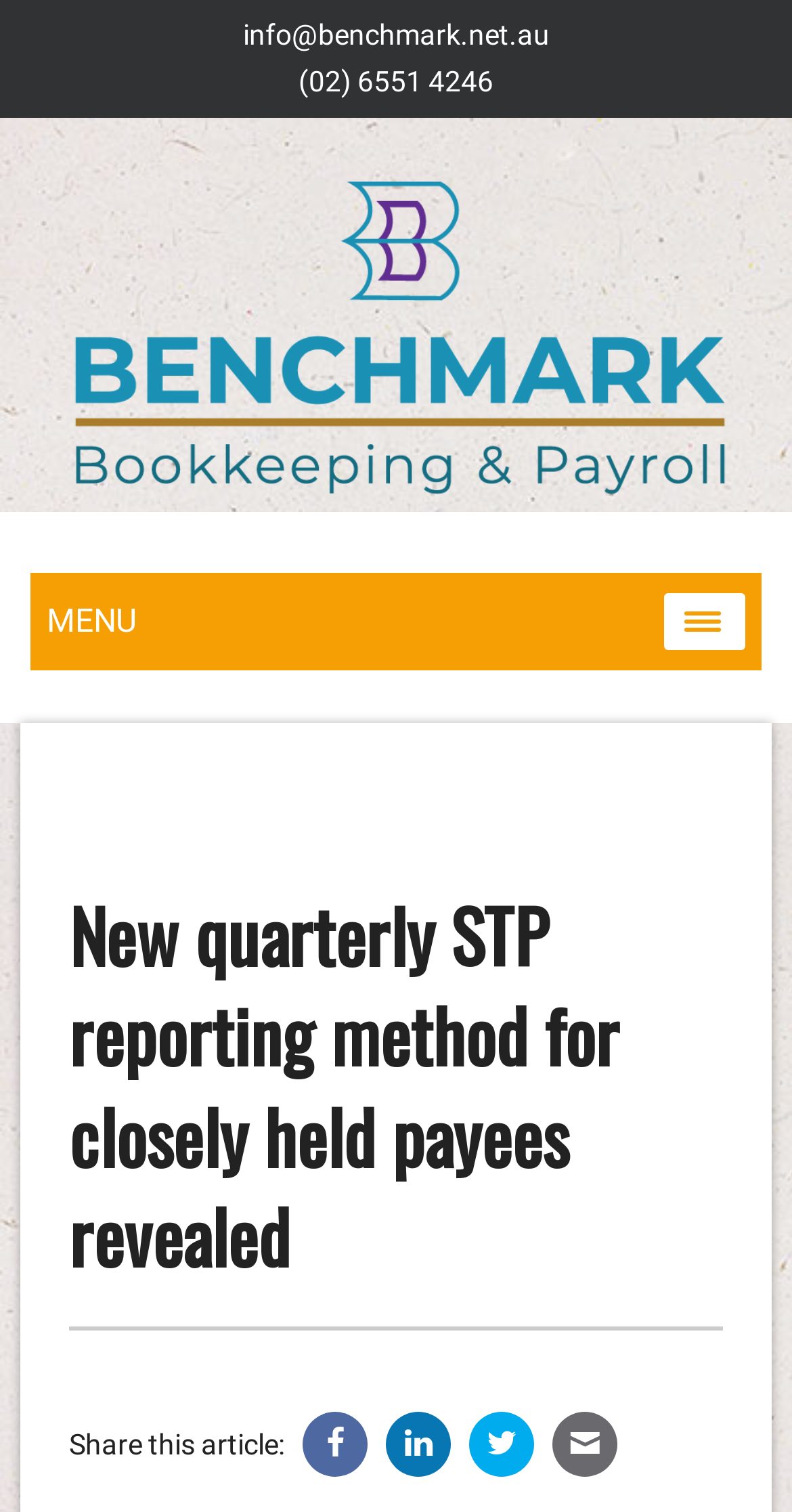Provide the bounding box for the UI element matching this description: "(02) 6551 4246".

[0.377, 0.043, 0.623, 0.064]